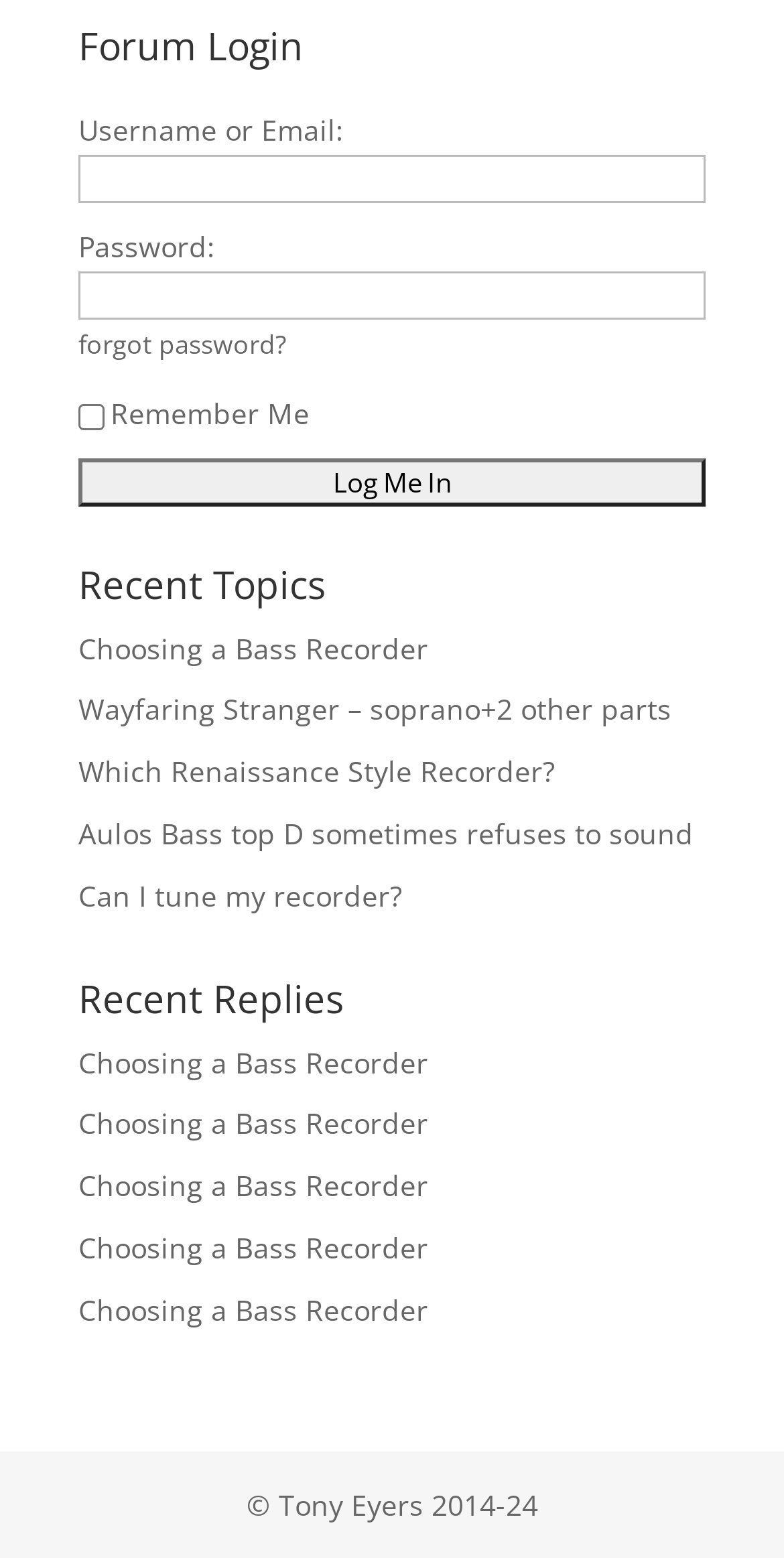Please provide a one-word or short phrase answer to the question:
What is the name of the copyright holder?

Tony Eyers